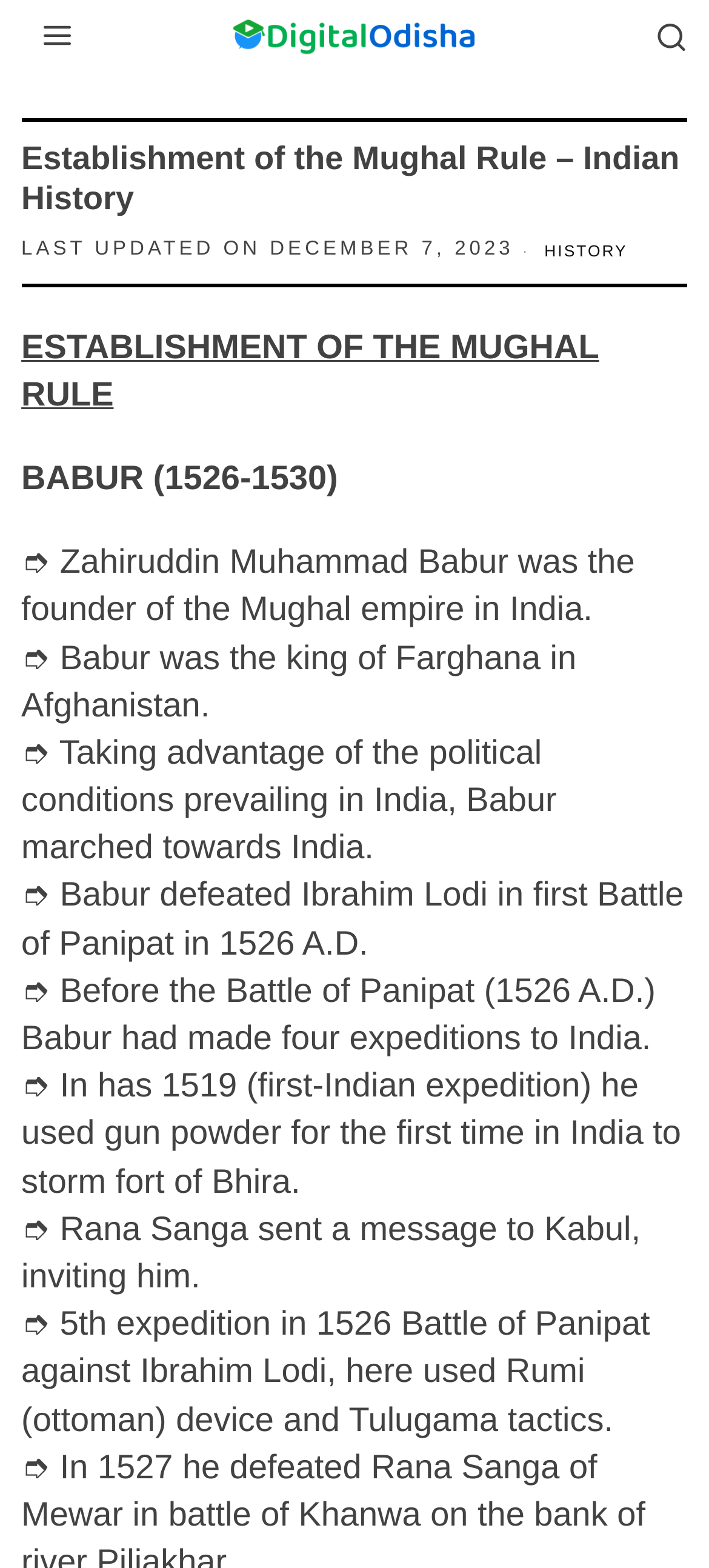Locate and provide the bounding box coordinates for the HTML element that matches this description: "History".

[0.768, 0.154, 0.885, 0.168]